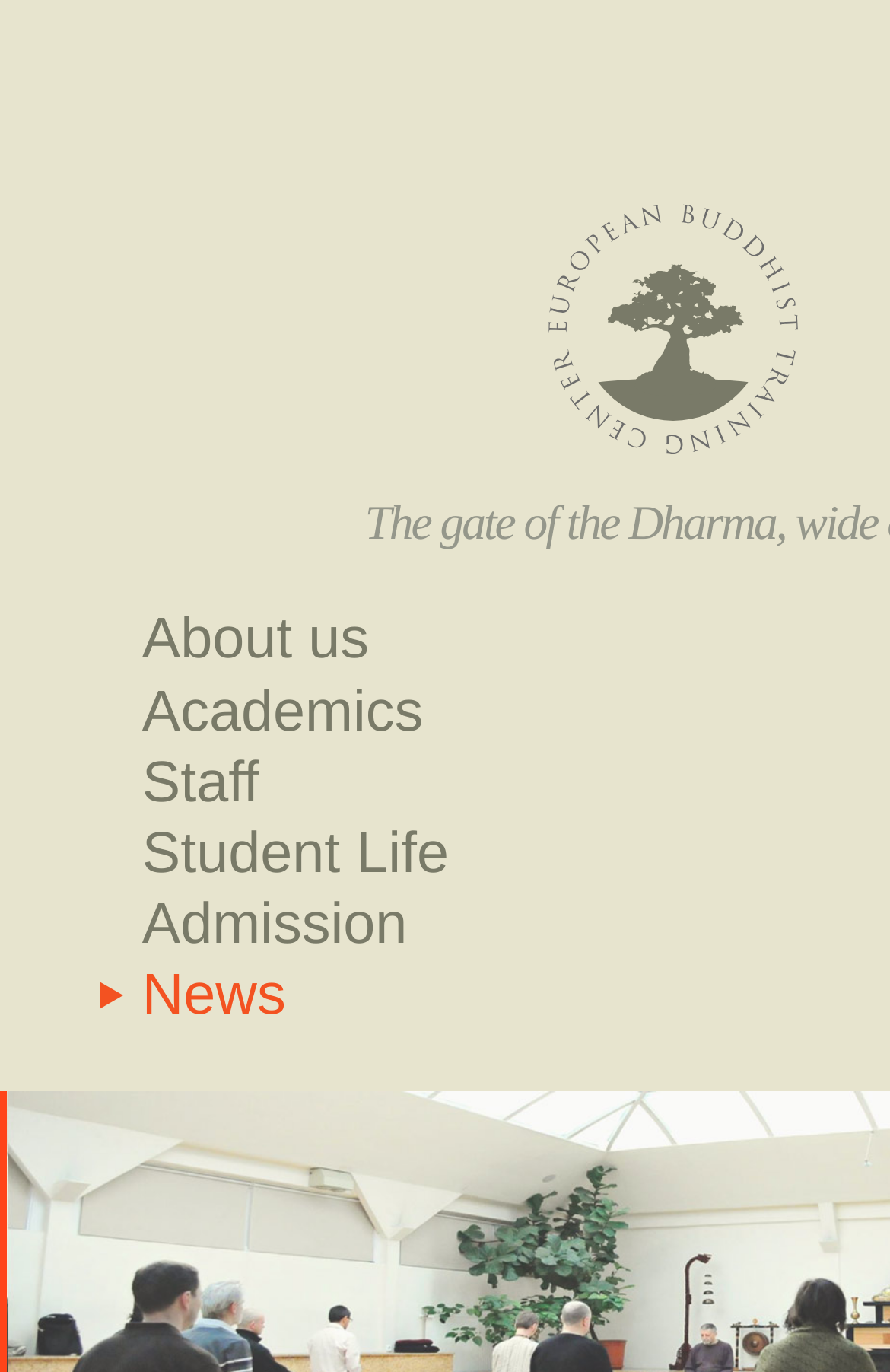Using the information in the image, give a comprehensive answer to the question: 
How many main navigation links are there?

I counted the number of links on the left side of the webpage, which are 'About us', 'Academics', 'Staff', 'Student Life', 'Admission', and 'News'.